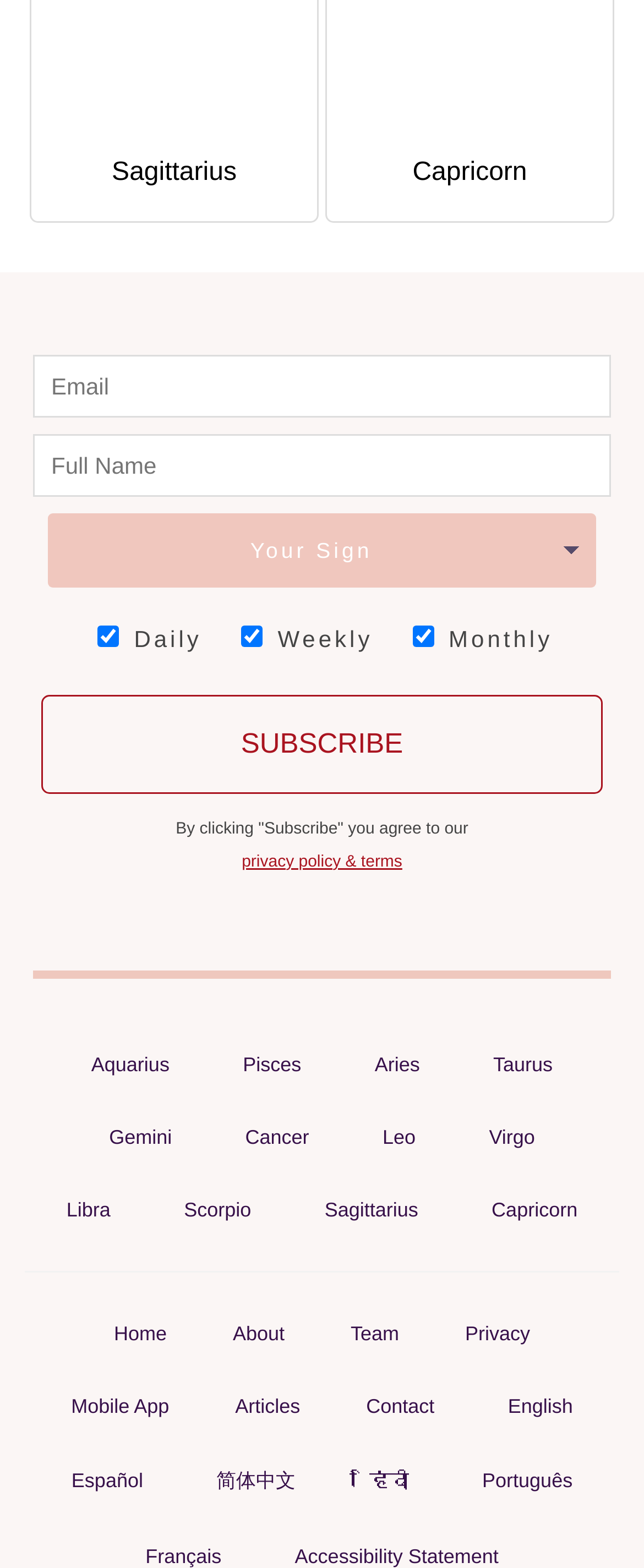Locate the bounding box coordinates of the clickable part needed for the task: "Subscribe to the newsletter".

[0.064, 0.443, 0.936, 0.506]